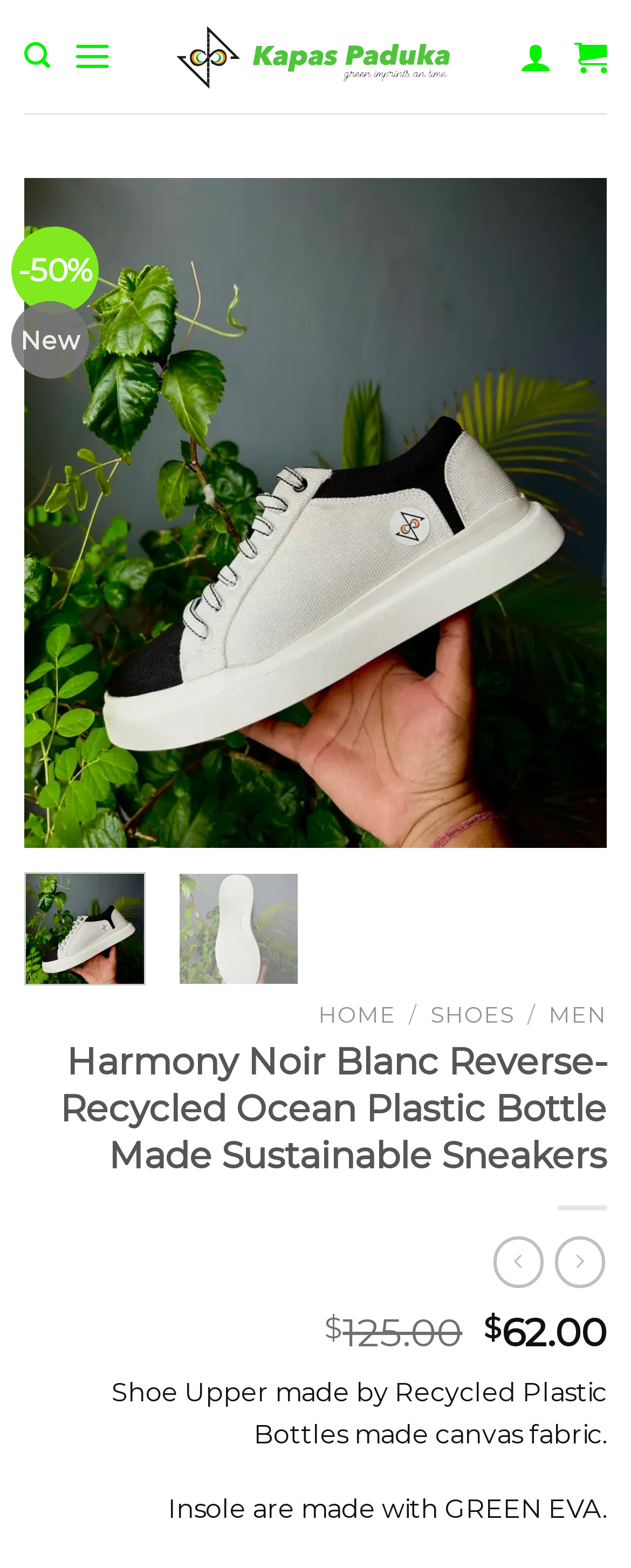Please predict the bounding box coordinates of the element's region where a click is necessary to complete the following instruction: "View Harmony Noir Blanc Reverse-Recycled Ocean Plastic Bottle Made Sustainable Sneakers". The coordinates should be represented by four float numbers between 0 and 1, i.e., [left, top, right, bottom].

[0.038, 0.316, 0.962, 0.335]